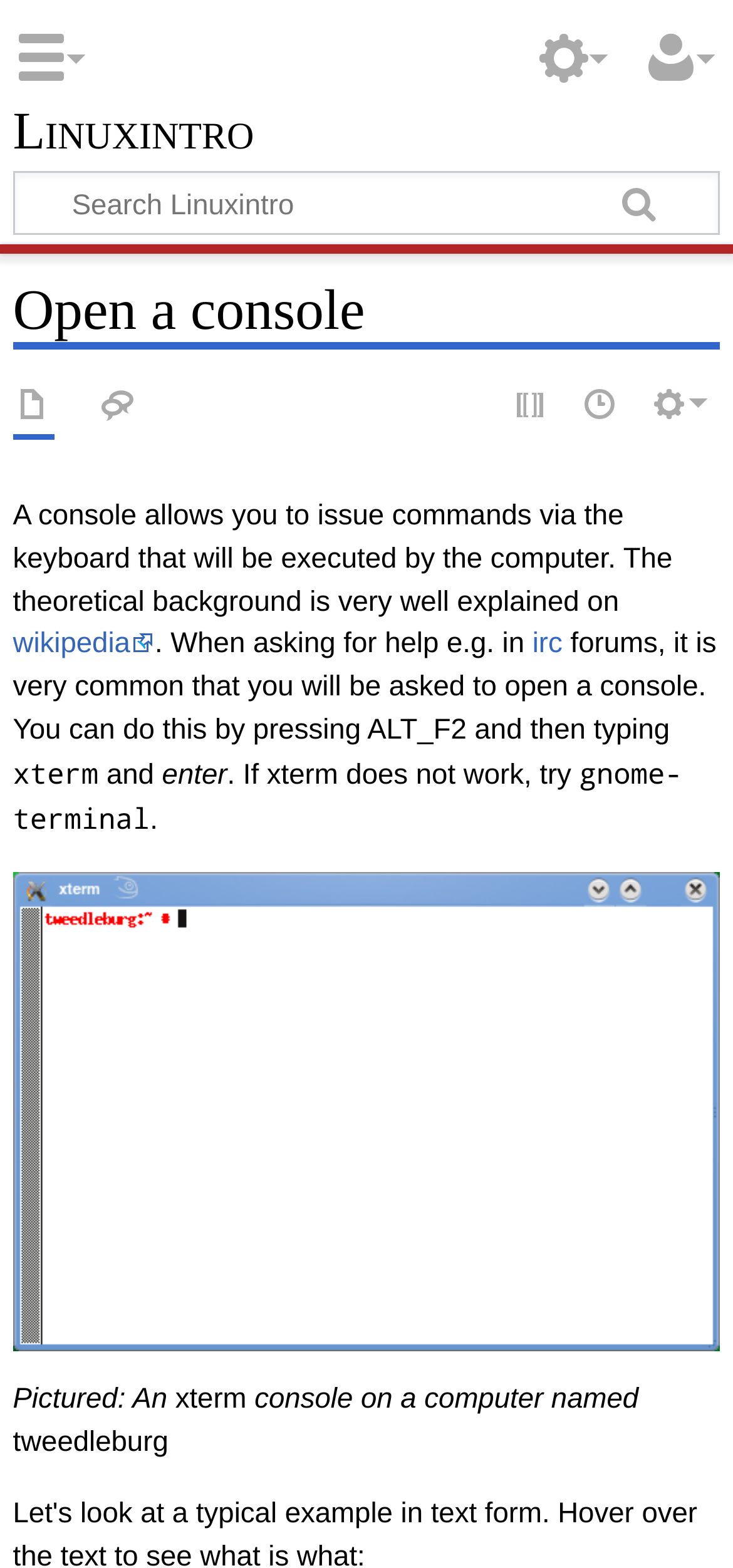Pinpoint the bounding box coordinates of the element that must be clicked to accomplish the following instruction: "View the source of the page". The coordinates should be in the format of four float numbers between 0 and 1, i.e., [left, top, right, bottom].

[0.698, 0.246, 0.754, 0.273]